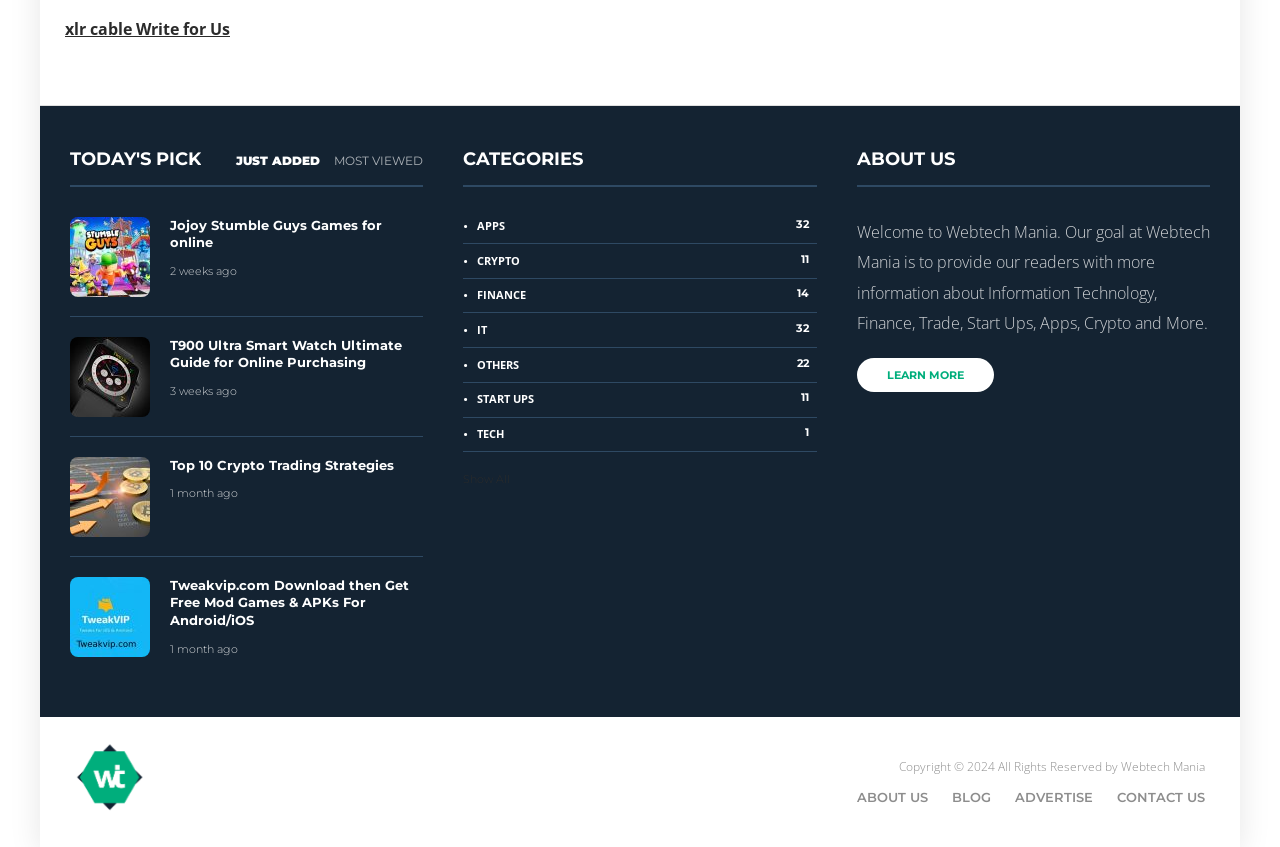Extract the bounding box coordinates for the UI element described as: "Learn more".

[0.669, 0.423, 0.776, 0.463]